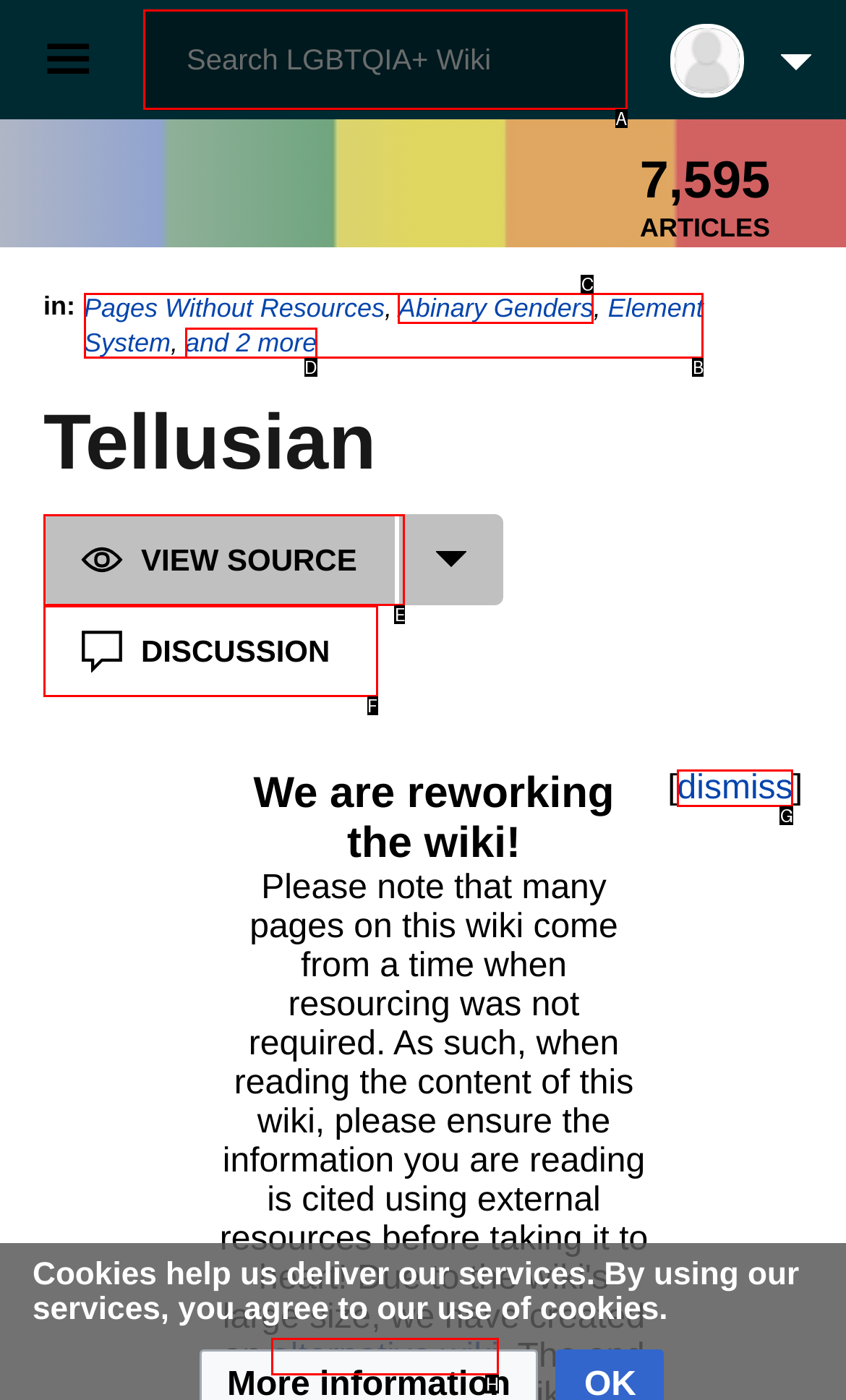Identify the UI element that corresponds to this description: dismiss
Respond with the letter of the correct option.

G